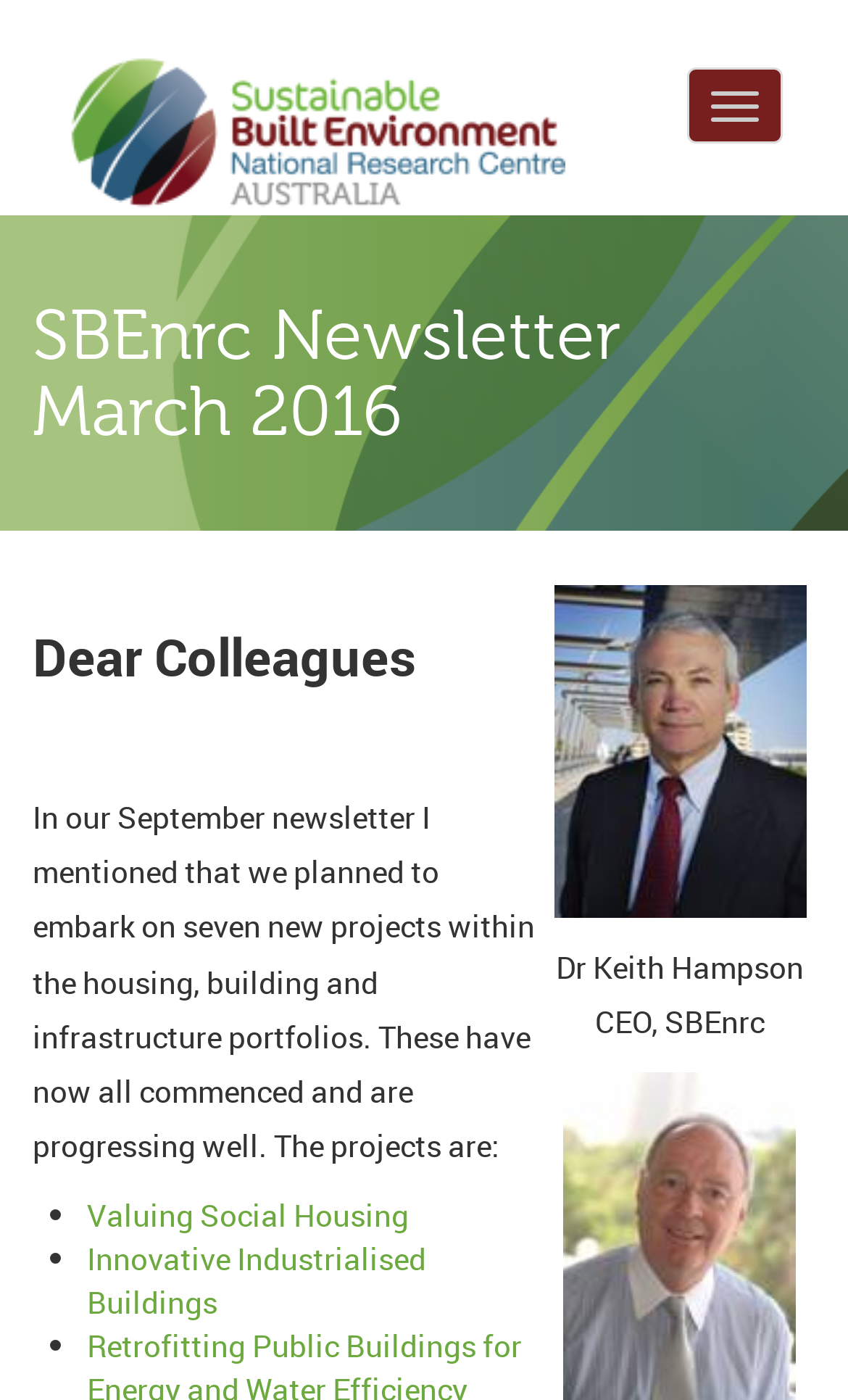What is the topic of the first link in the newsletter?
Please look at the screenshot and answer in one word or a short phrase.

Valuing Social Housing